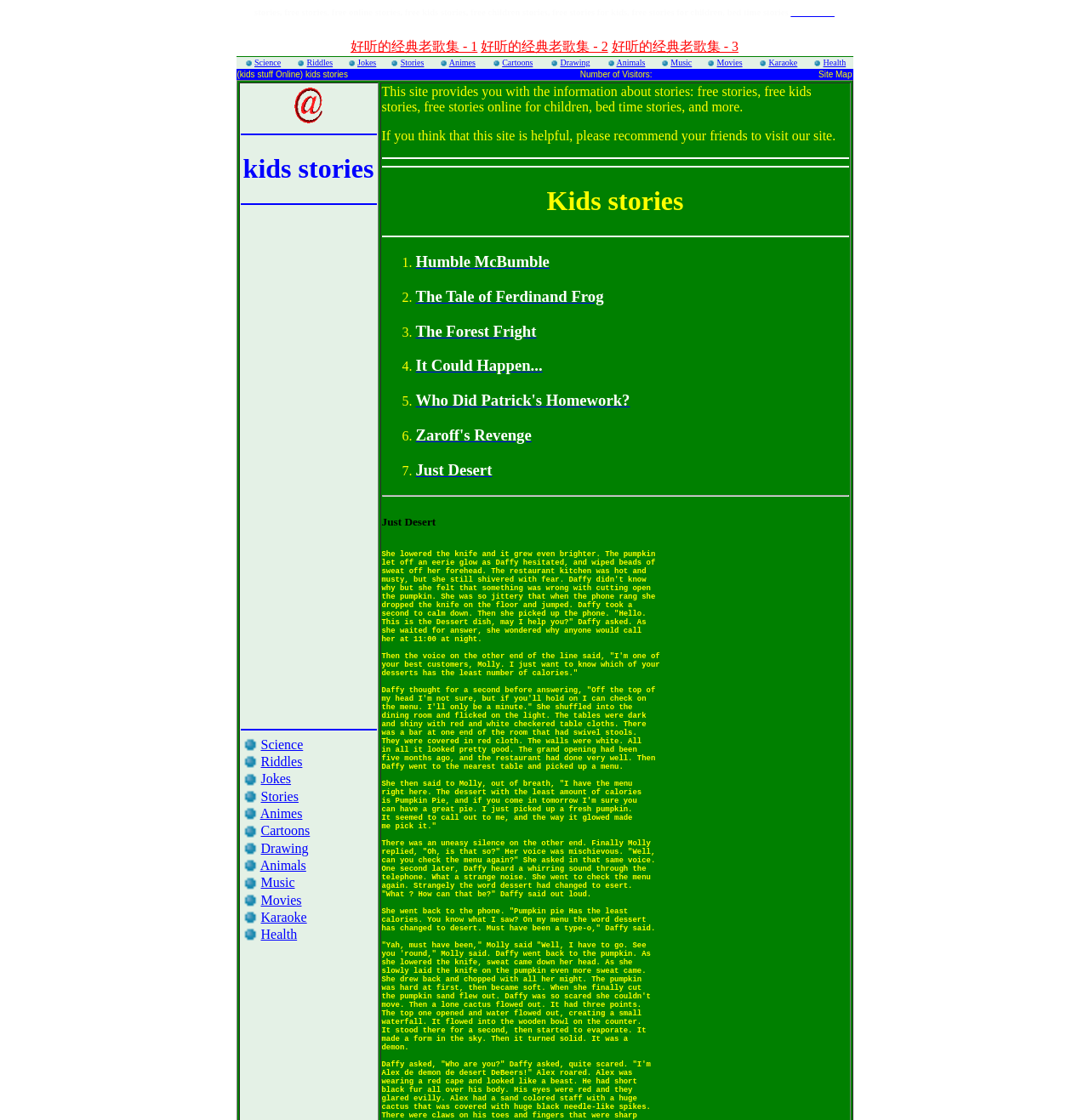Please mark the clickable region by giving the bounding box coordinates needed to complete this instruction: "click kids stories".

[0.726, 0.006, 0.766, 0.015]